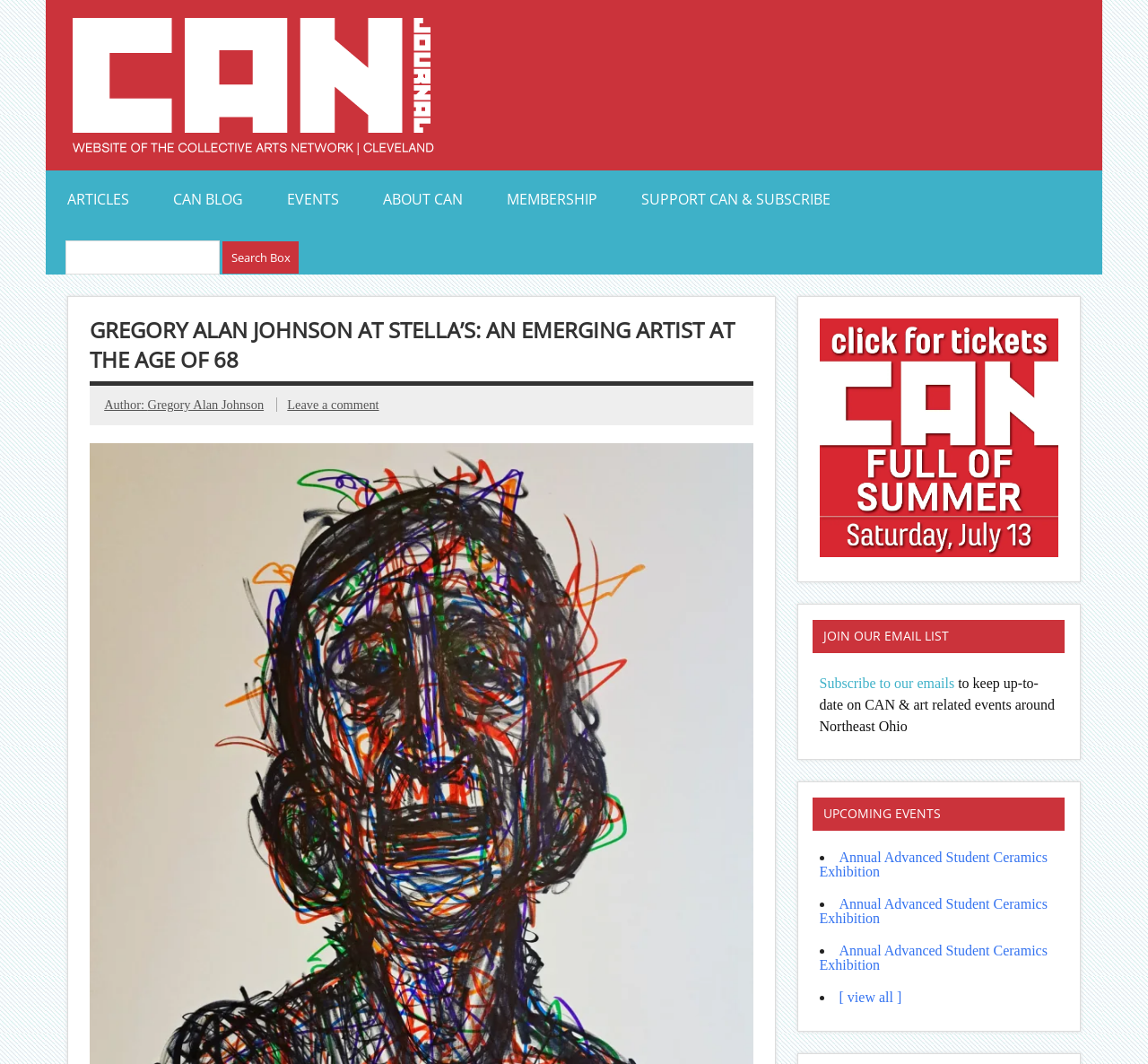Specify the bounding box coordinates of the area to click in order to execute this command: 'View upcoming events'. The coordinates should consist of four float numbers ranging from 0 to 1, and should be formatted as [left, top, right, bottom].

[0.714, 0.798, 0.912, 0.826]